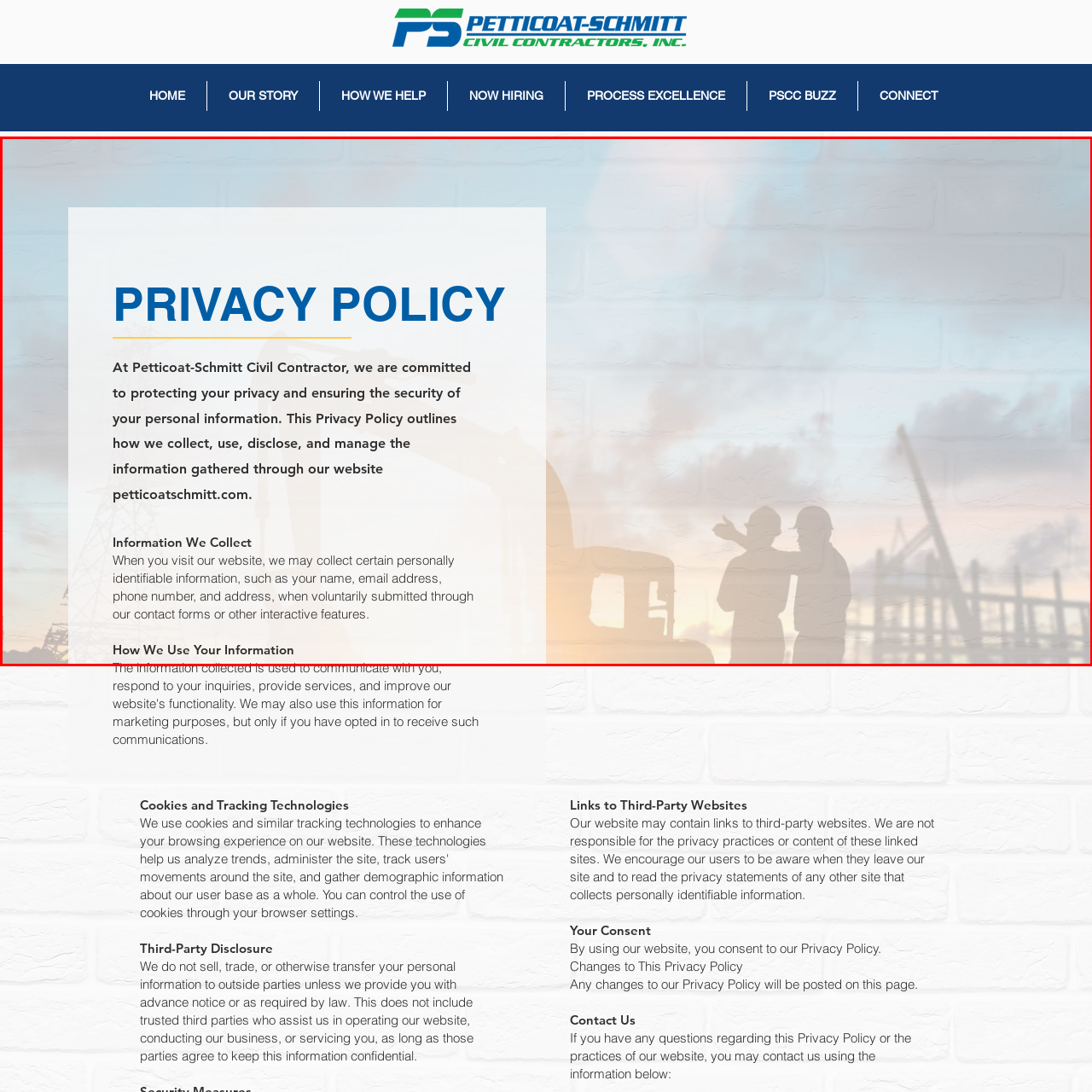Give an in-depth description of the scene depicted in the red-outlined box.

The image features a prominently displayed heading that reads "PRIVACY POLICY" in bold blue letters, set against a light background. Below the heading, a brief introductory paragraph outlines Petticoat-Schmitt Civil Contractor's commitment to safeguarding personal information and the principles guiding their privacy practices. The text highlights that this policy details information collection, usage, disclosure, and management through their website, petticoatschmitt.com.

In the background, a subtle visual of silhouettes of two construction workers engaged in conversation can be seen, suggesting a professional environment. This backdrop complements the theme of the construction industry, tying the content of the policy to the company's operational context. The overall layout is clean, professional, and informative, aligning with the company's aim to communicate its privacy practices clearly to users.